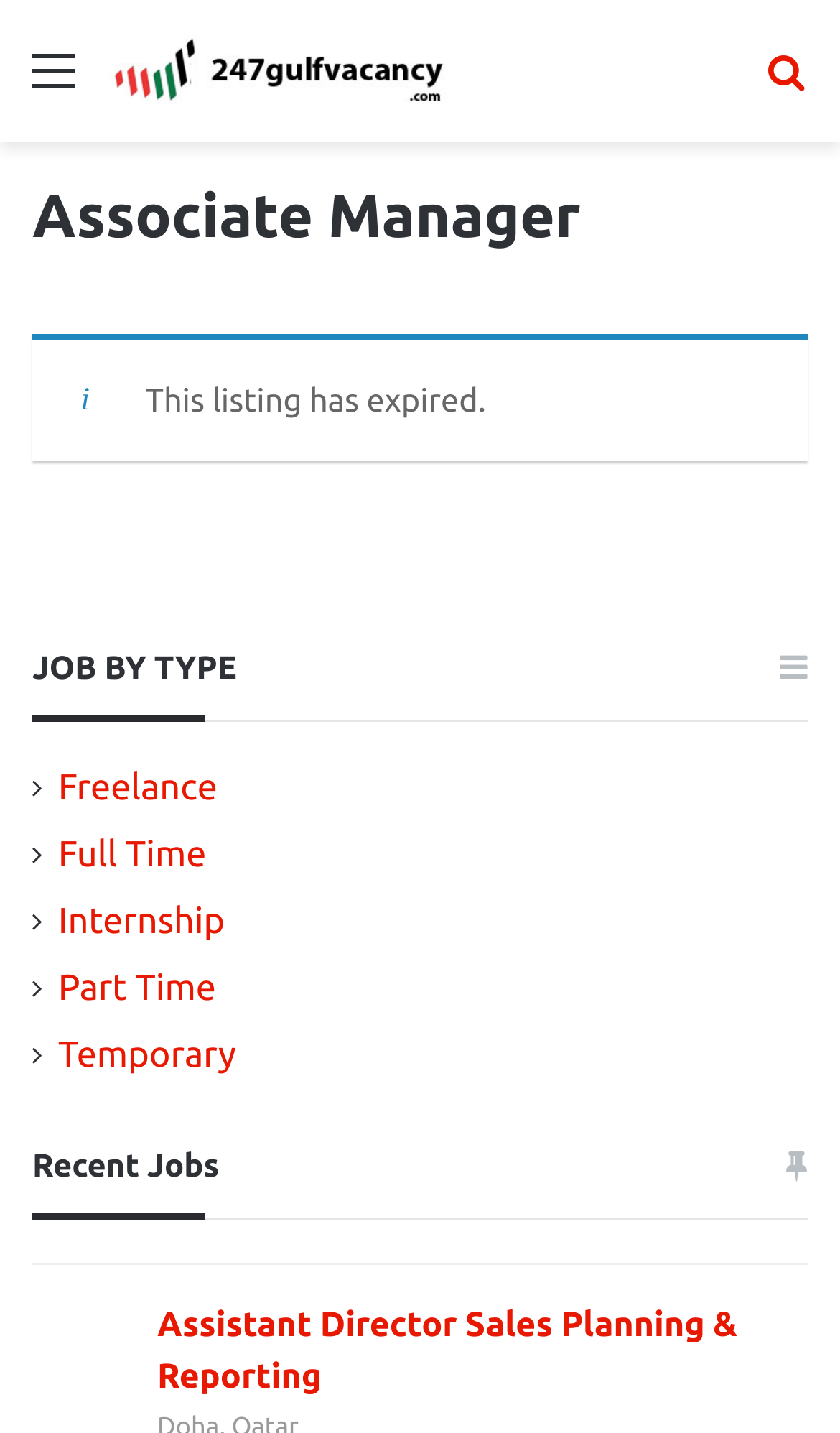Find the bounding box coordinates of the area to click in order to follow the instruction: "View Freelance job listings".

[0.069, 0.536, 0.259, 0.564]